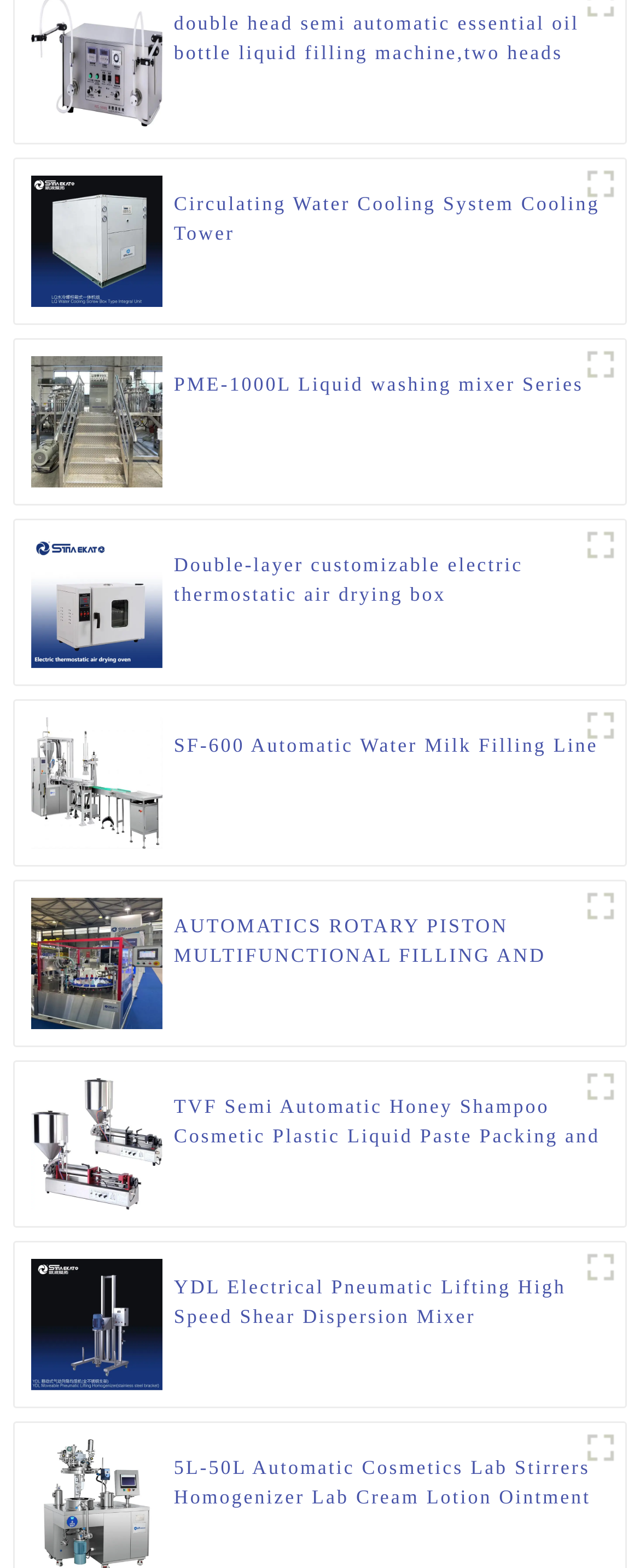Please answer the following question using a single word or phrase: 
How many links are there on this webpage?

24